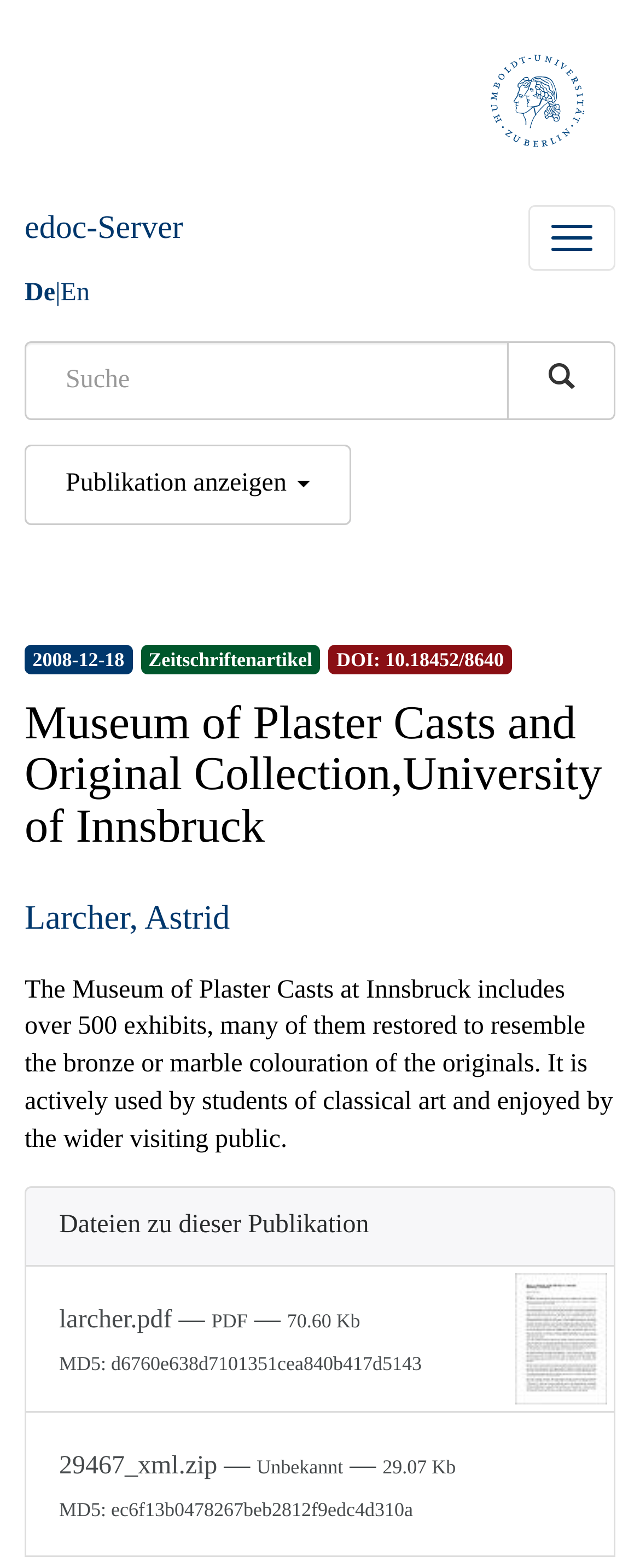Locate the bounding box of the user interface element based on this description: "name="query" placeholder="Suche"".

[0.038, 0.218, 0.795, 0.268]